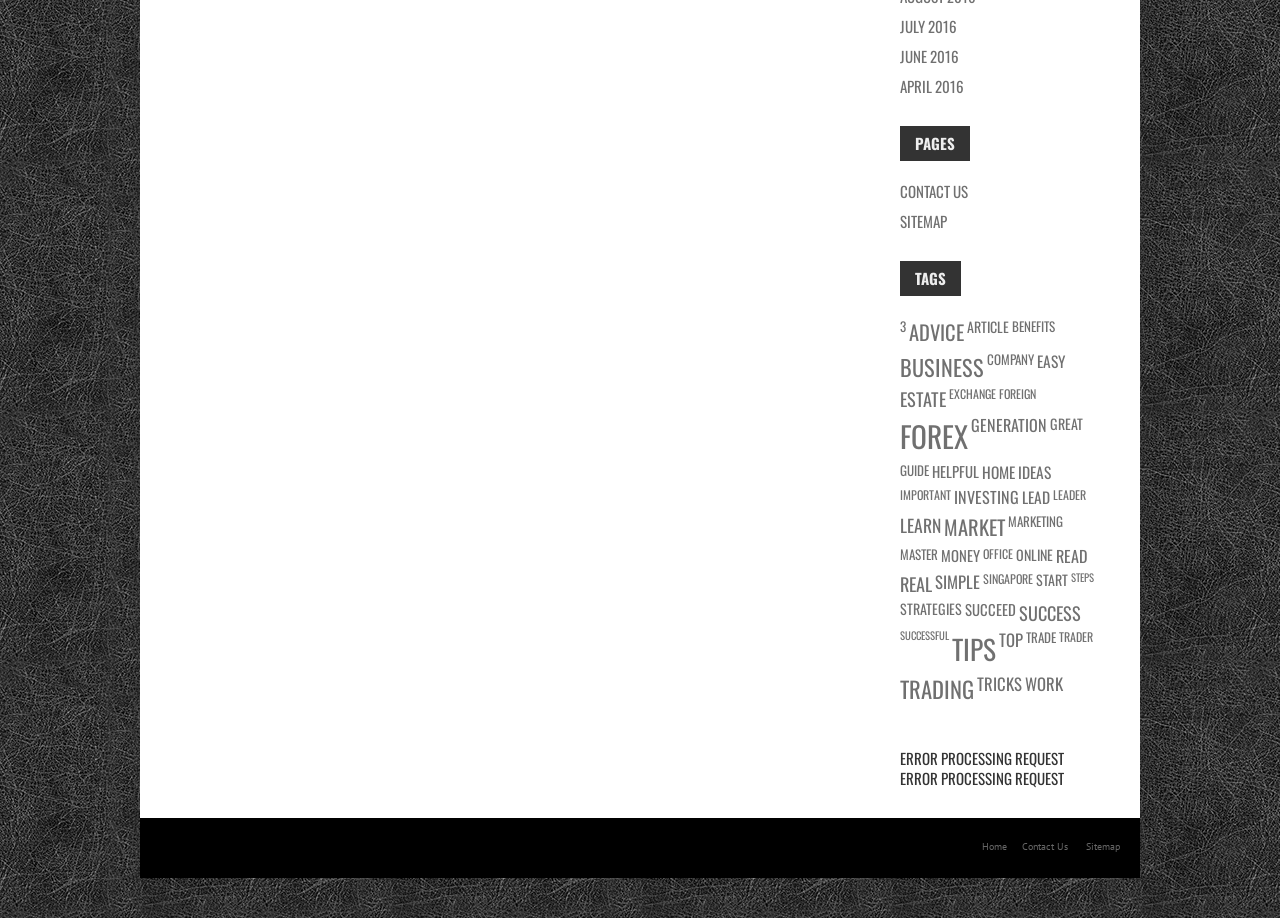Kindly determine the bounding box coordinates of the area that needs to be clicked to fulfill this instruction: "Buy tickets from CTM Festival Ticket Shop".

None